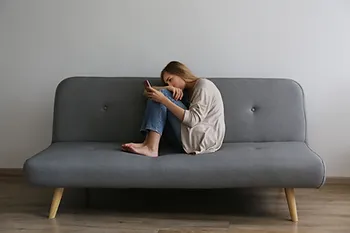Carefully examine the image and provide an in-depth answer to the question: What is the woman focused on?

The woman's posture suggests a deep engagement with whatever she is viewing, and the caption explicitly states that she is focusing intently on her phone, which could be a source of concern or connection amidst challenging times.